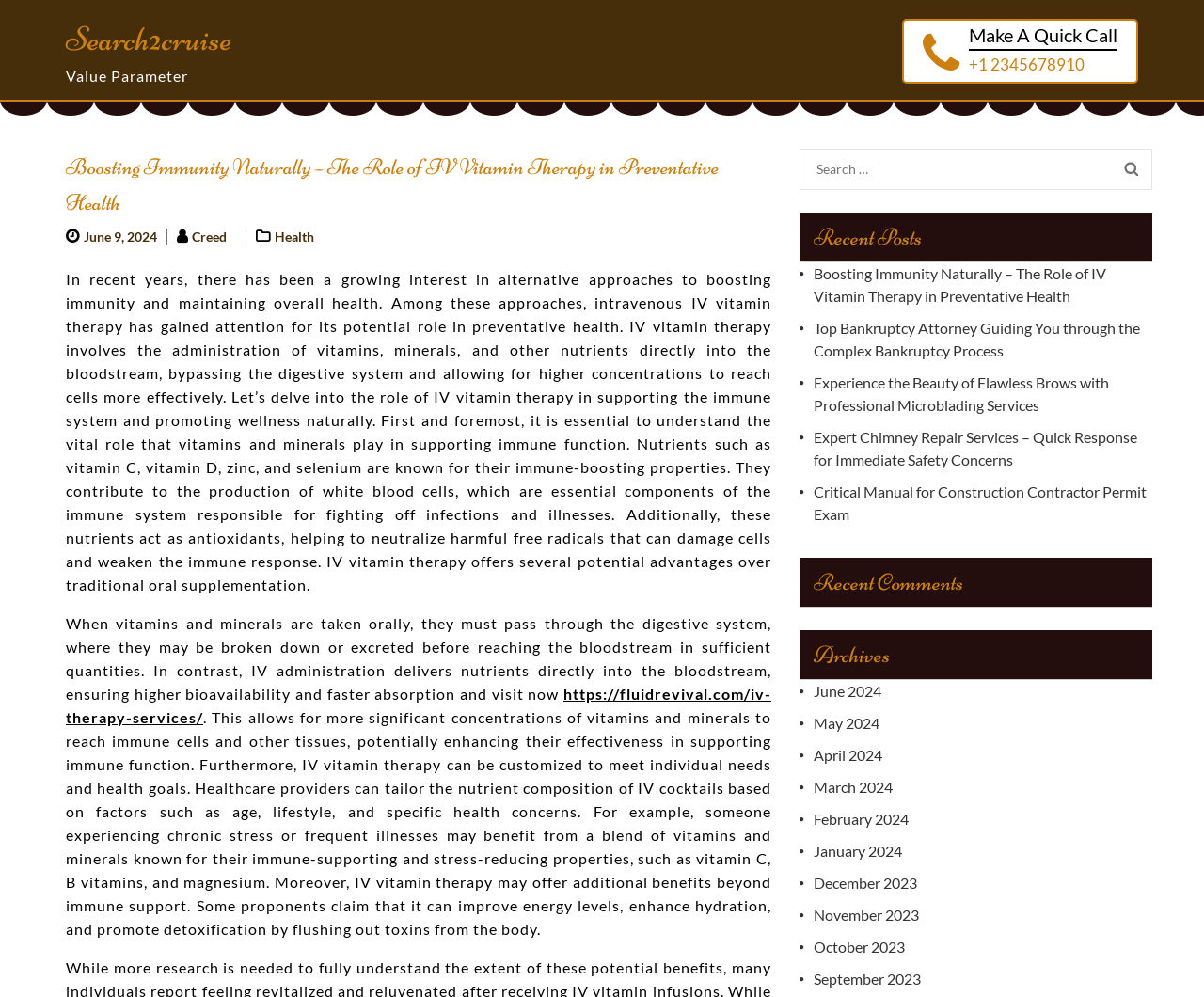Predict the bounding box of the UI element based on this description: "June 9, 2024".

[0.07, 0.229, 0.13, 0.245]